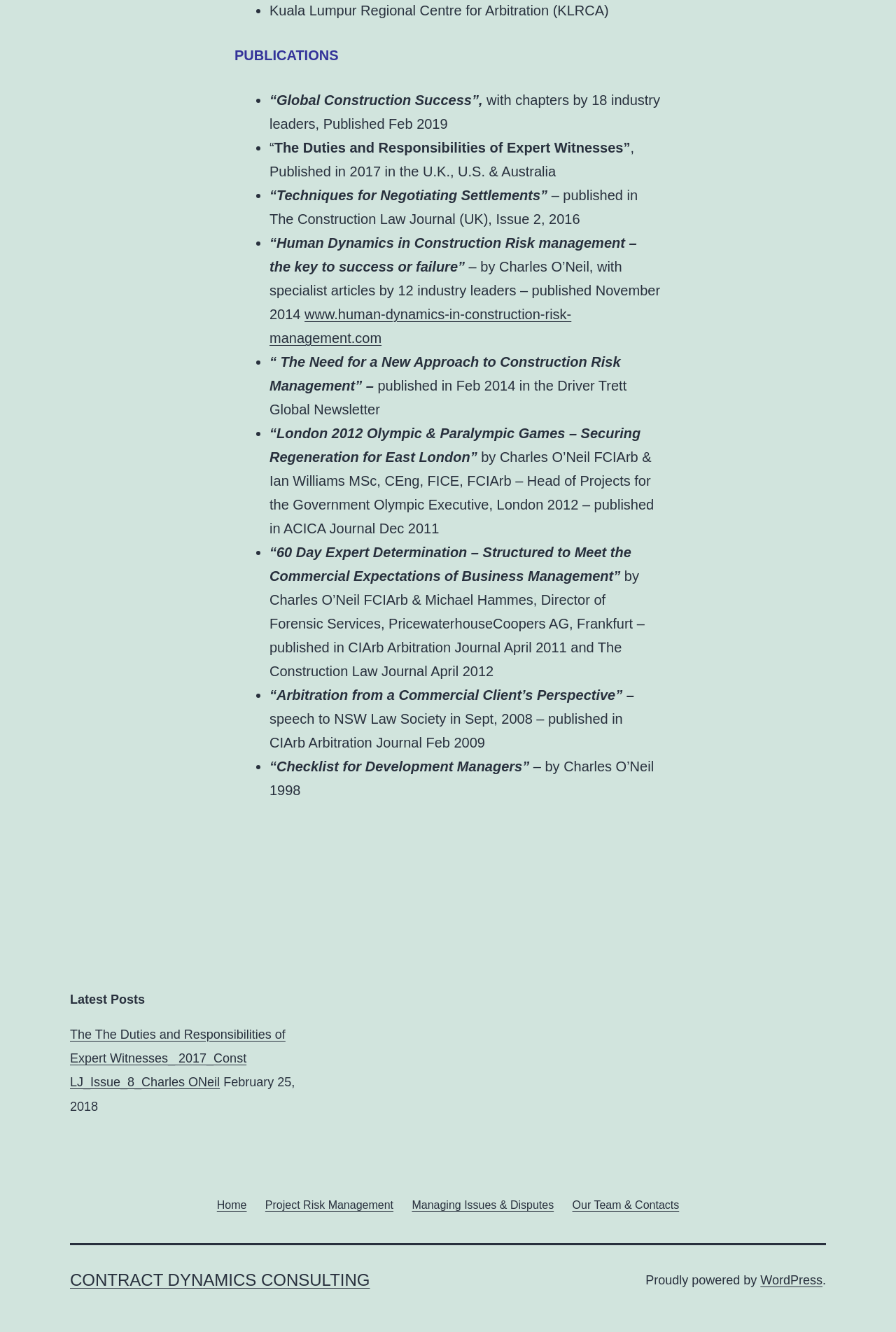How many publications are listed on the page?
Answer the question with a single word or phrase by looking at the picture.

8